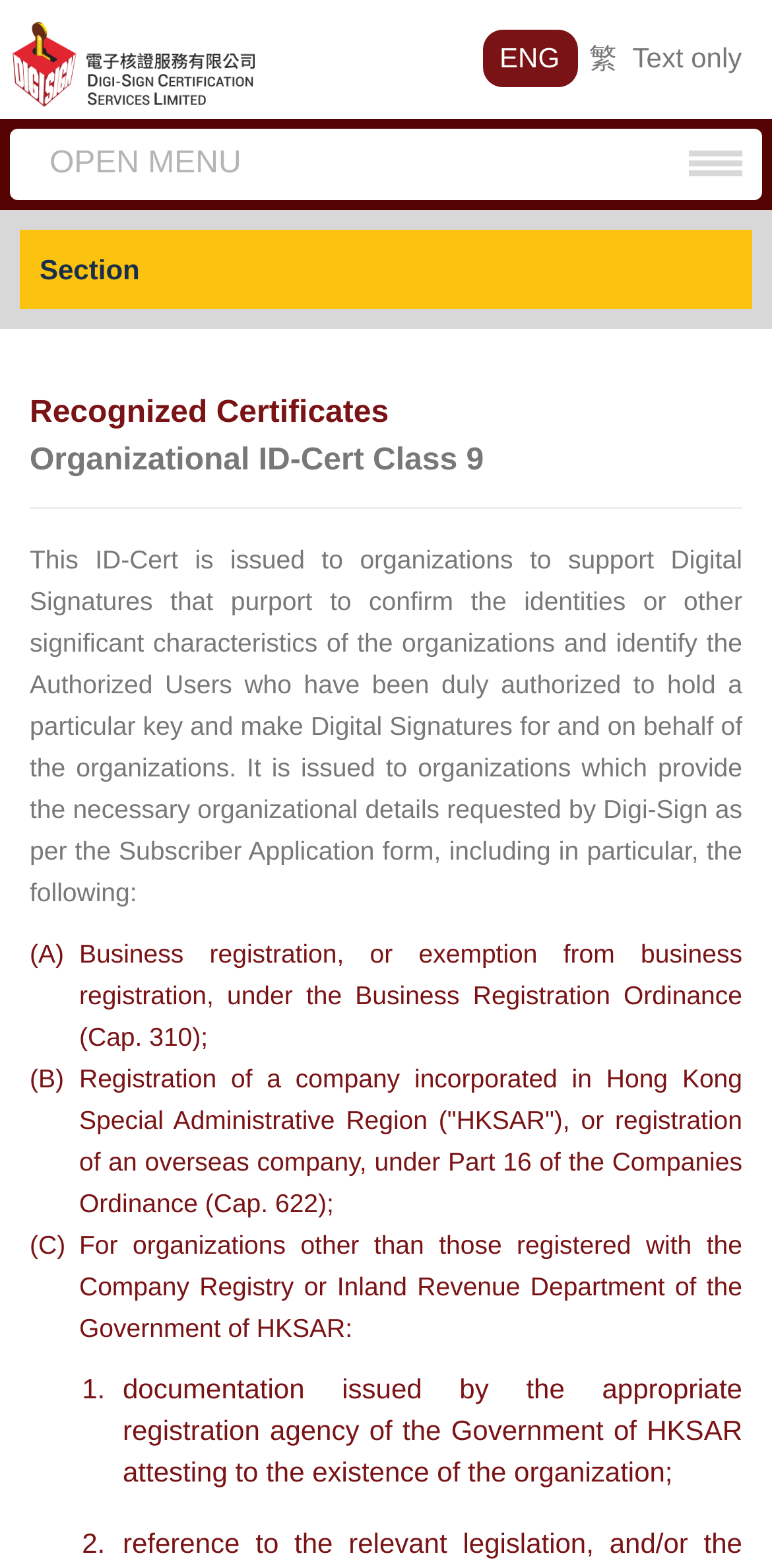Could you highlight the region that needs to be clicked to execute the instruction: "Learn about Organizational ID-Cert Class 9"?

[0.075, 0.586, 0.527, 0.605]